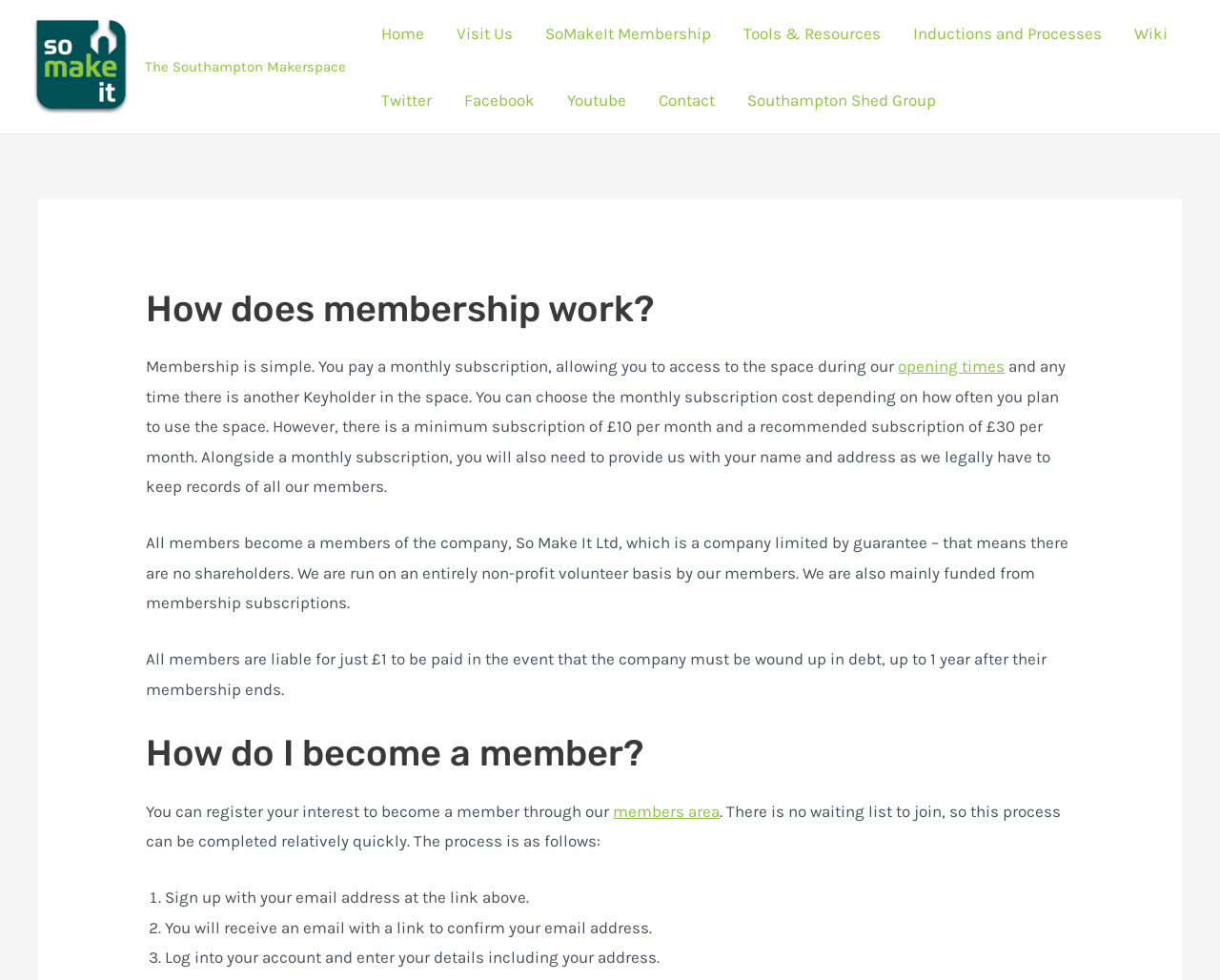Determine the bounding box coordinates of the region that needs to be clicked to achieve the task: "Read the article about small apartment closet organization".

None